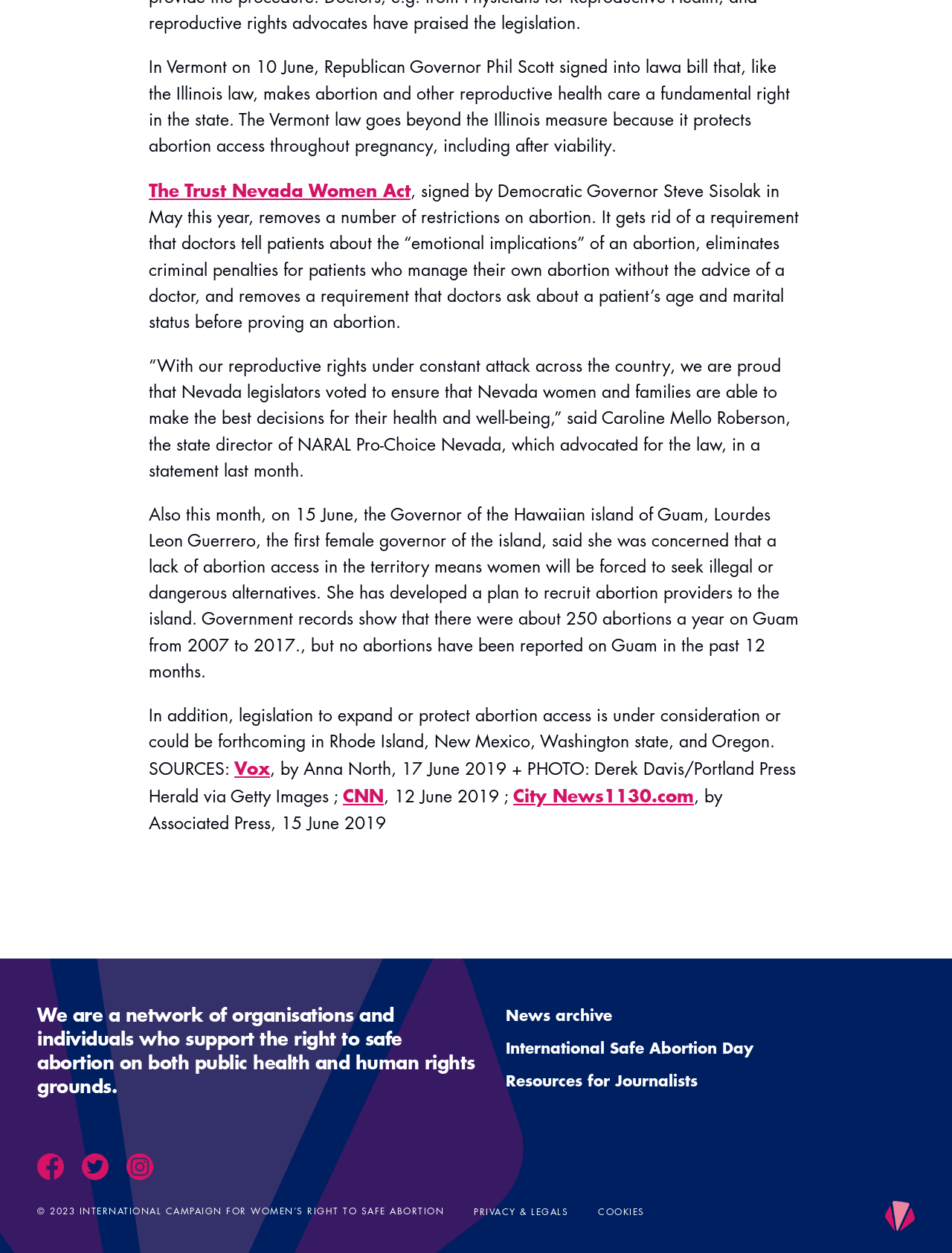Point out the bounding box coordinates of the section to click in order to follow this instruction: "Read about International Safe Abortion Day".

[0.531, 0.828, 0.791, 0.844]